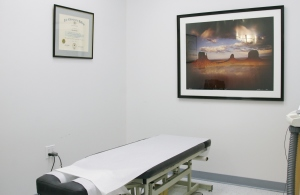Explain the image with as much detail as possible.

The image depicts a medical examination room designed for patient evaluations and treatments. In the foreground, a padded examination table is covered with a crisp, white paper drape, inviting patients to take a seat for their consultation. The table is equipped with metal legs, highlighting a functional yet comfortable design.

On the wall, a framed diploma hangs prominently, showcasing the credentials of the health professional, which adds a personal touch and instills confidence in patients regarding their care. Beside it, a large, stunning photograph of a serene landscape featuring iconic rock formations adds visual interest and warmth to the otherwise clinical environment, promoting a calming atmosphere.

Overall, the room reflects a blend of professionalism and comfort, emphasizing a dedication to patient care and well-being.